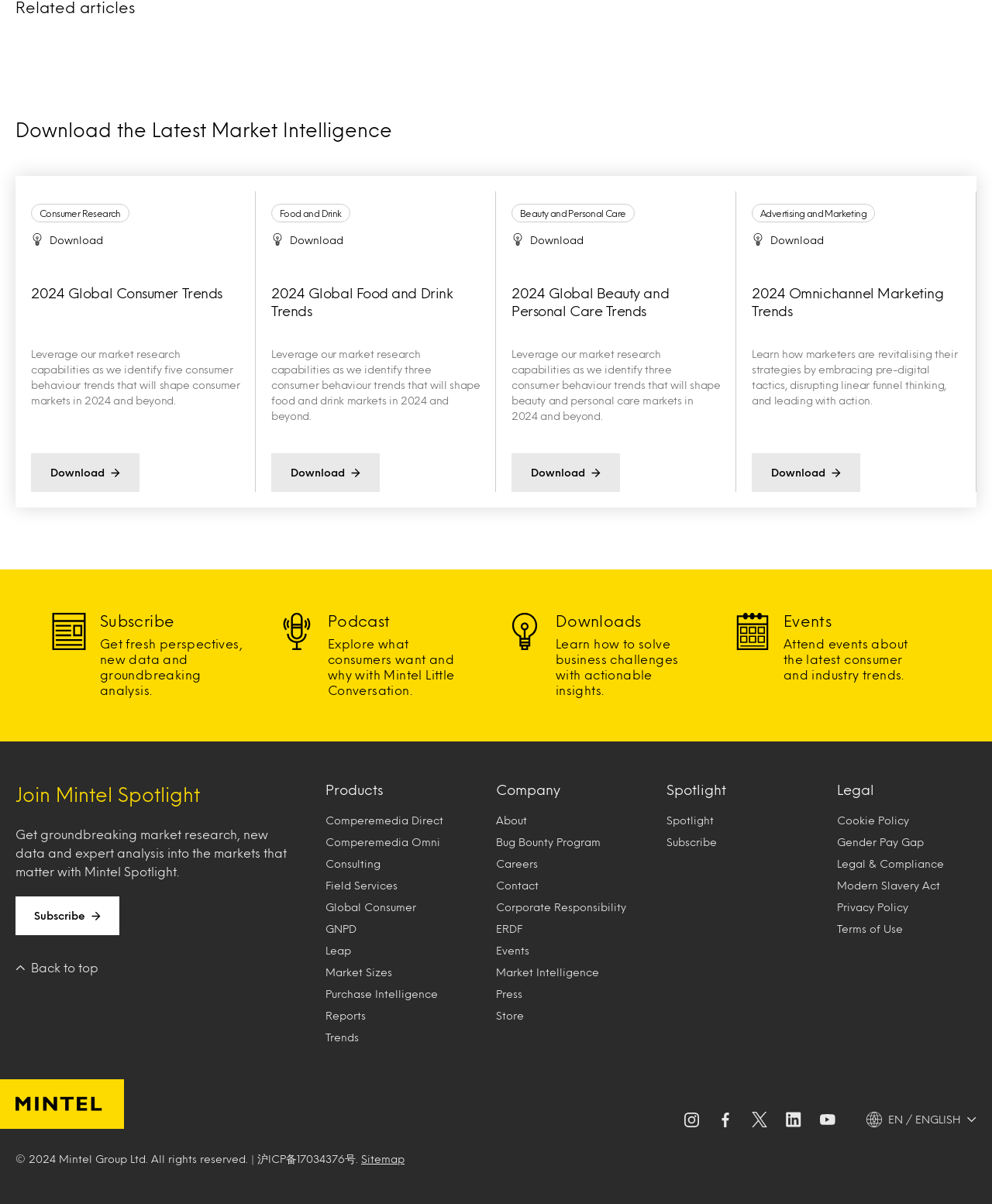Refer to the image and provide a thorough answer to this question:
How many categories are available for download?

I counted the number of categories available for download by looking at the links with the text 'Download' and their corresponding category names, which are 'Food and Drink', 'Beauty and Personal Care', 'Advertising and Marketing', and 'Telecom & Media Marketing'.